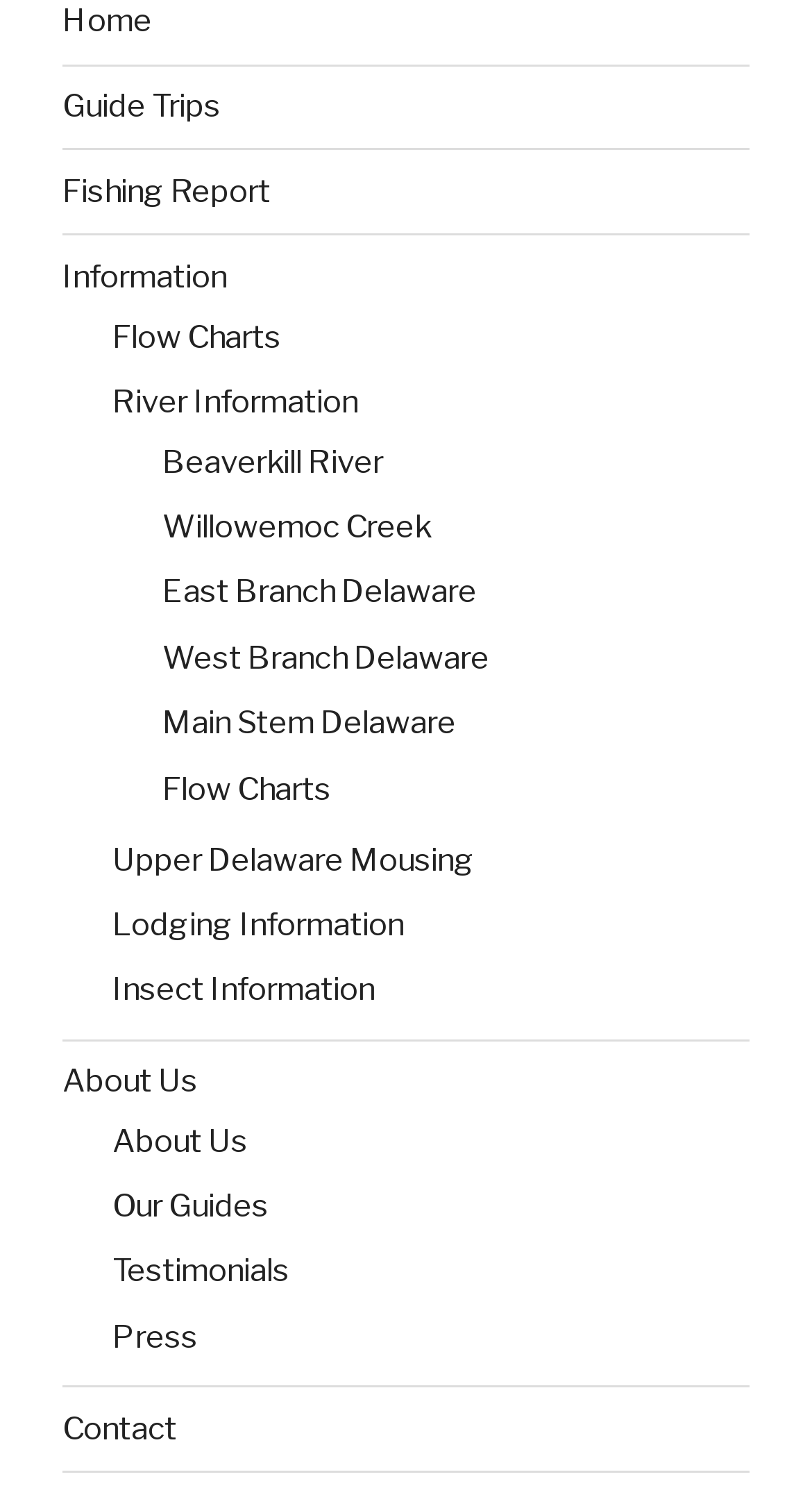Show the bounding box coordinates of the element that should be clicked to complete the task: "go to home page".

[0.077, 0.002, 0.187, 0.027]